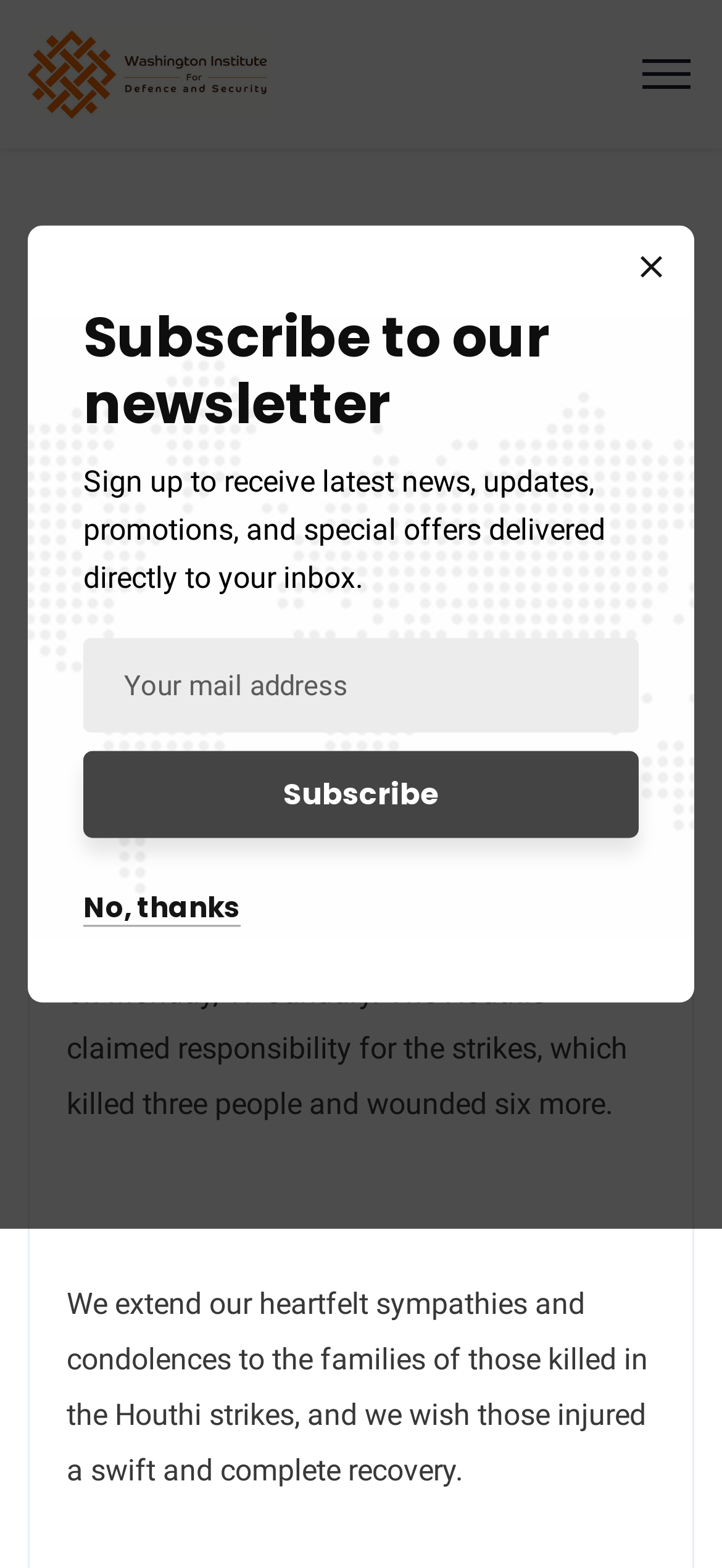Identify the bounding box coordinates for the UI element described by the following text: "Publications". Provide the coordinates as four float numbers between 0 and 1, in the format [left, top, right, bottom].

[0.374, 0.219, 0.7, 0.266]